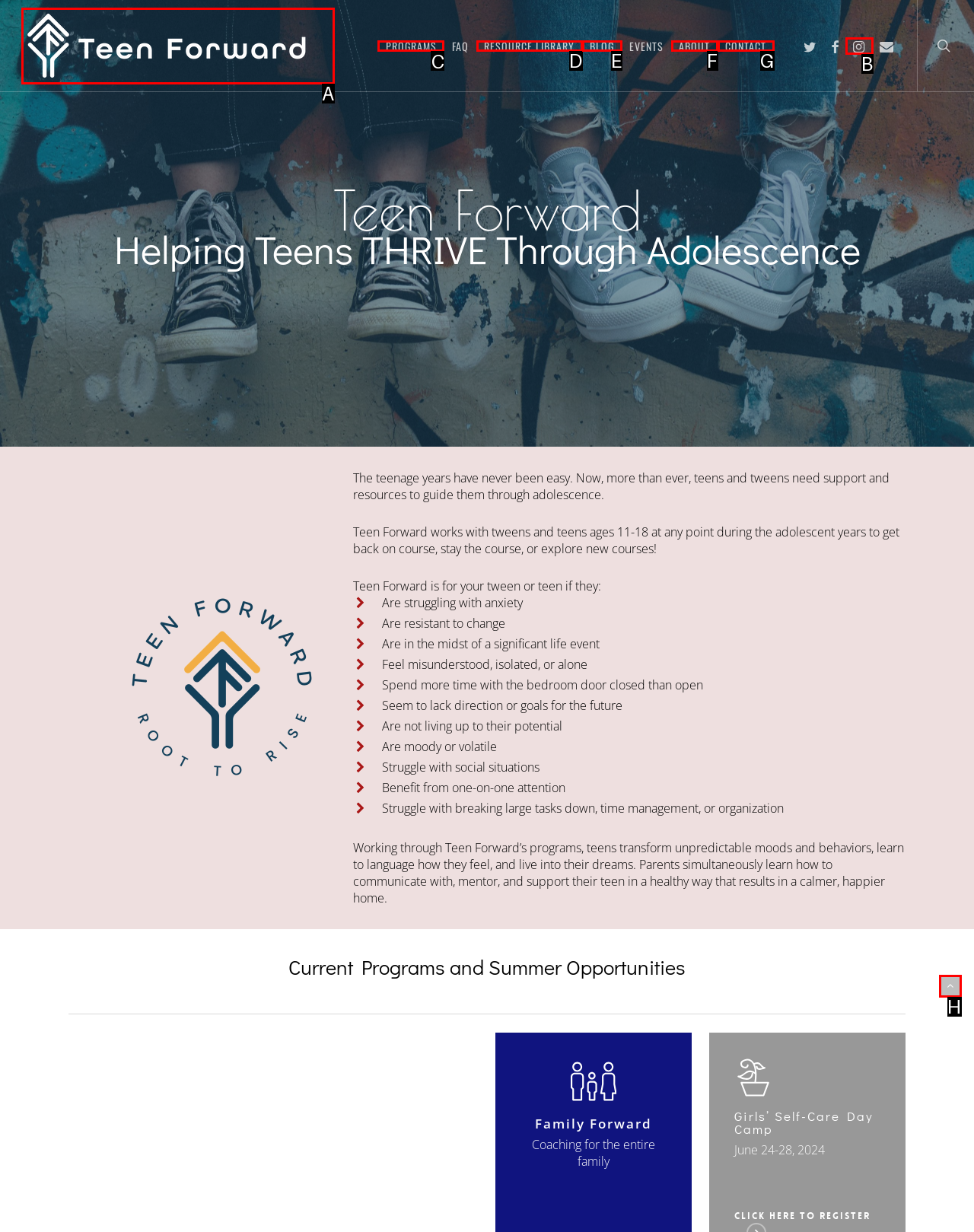To complete the instruction: Click on the PROGRAMS link, which HTML element should be clicked?
Respond with the option's letter from the provided choices.

C